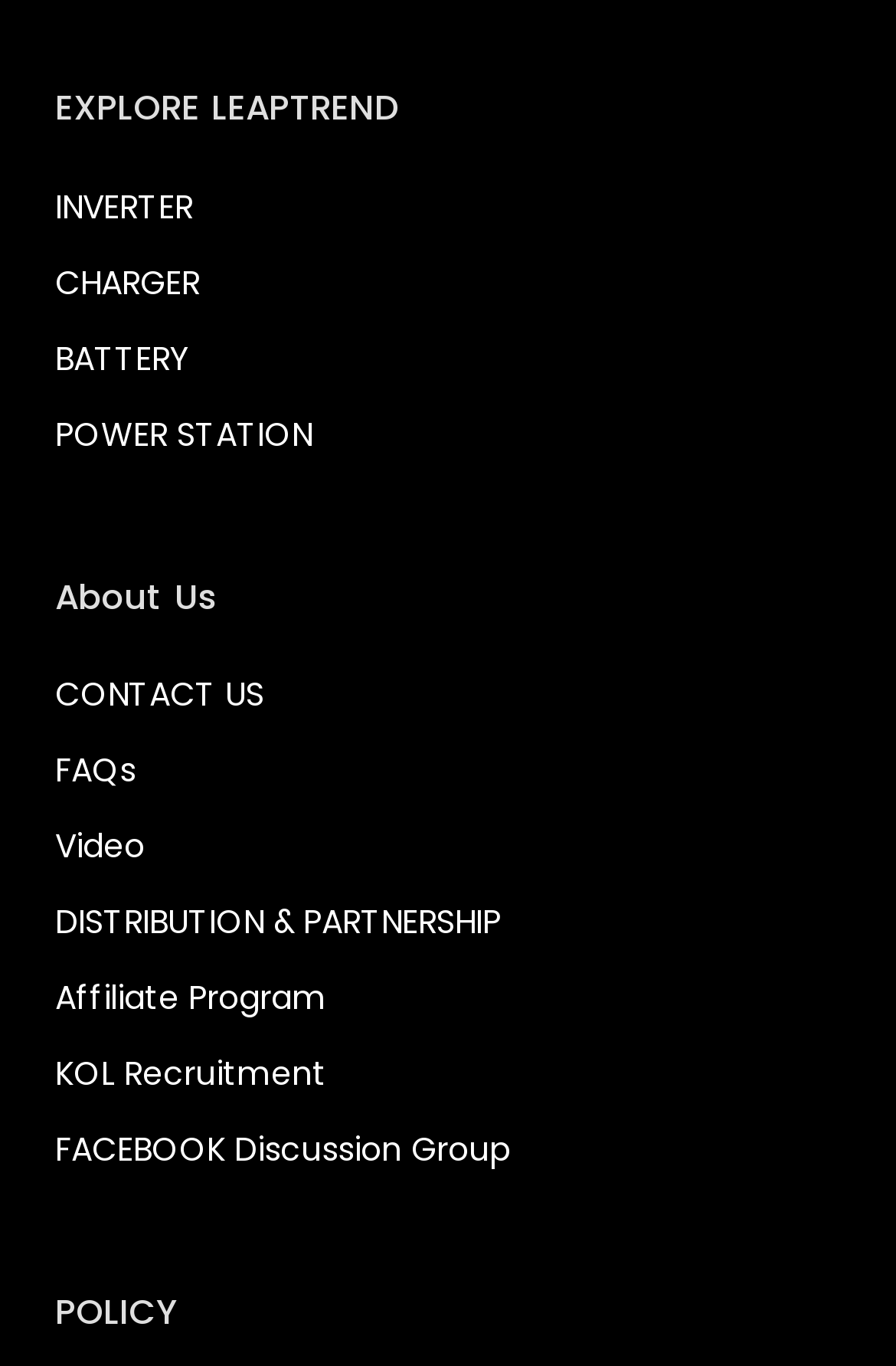Answer the question using only a single word or phrase: 
How many links are under 'EXPLORE LEAPTREND'?

5